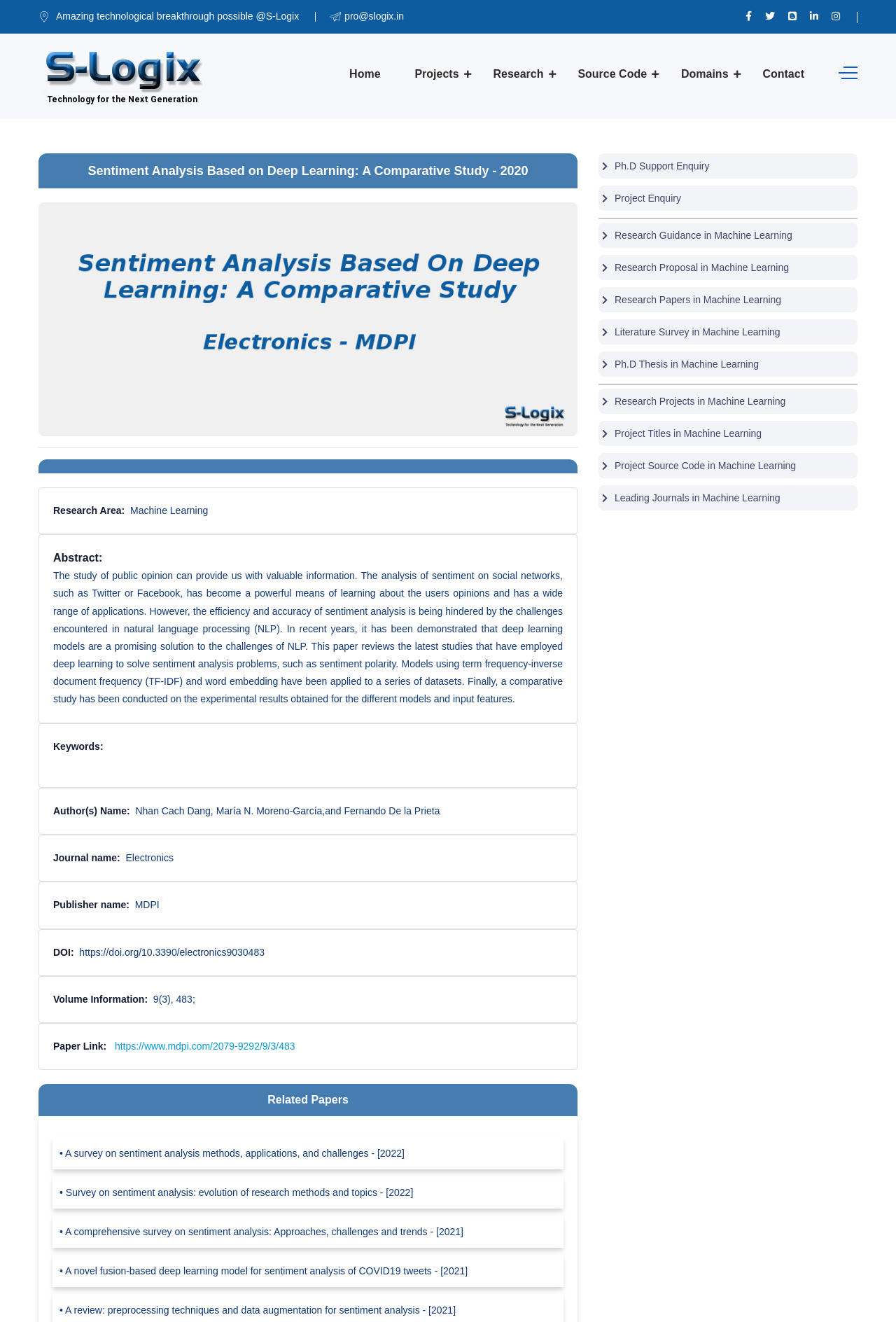How many related papers are listed?
Based on the image content, provide your answer in one word or a short phrase.

5